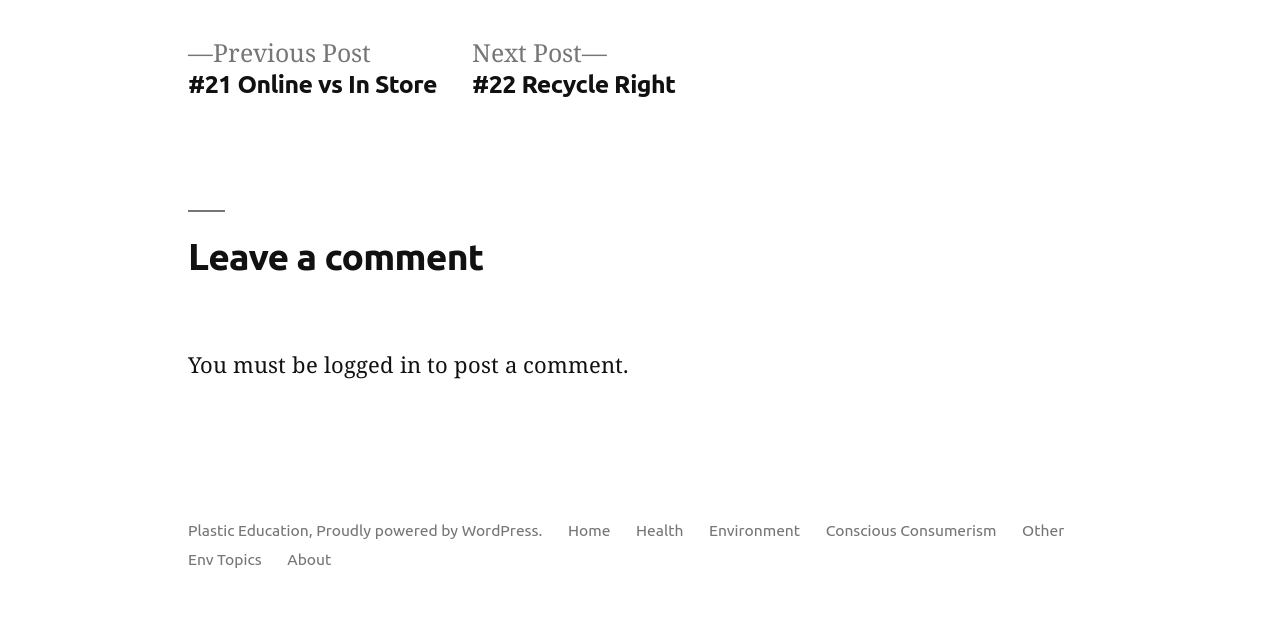Please determine the bounding box coordinates of the element's region to click in order to carry out the following instruction: "View job postings". The coordinates should be four float numbers between 0 and 1, i.e., [left, top, right, bottom].

None